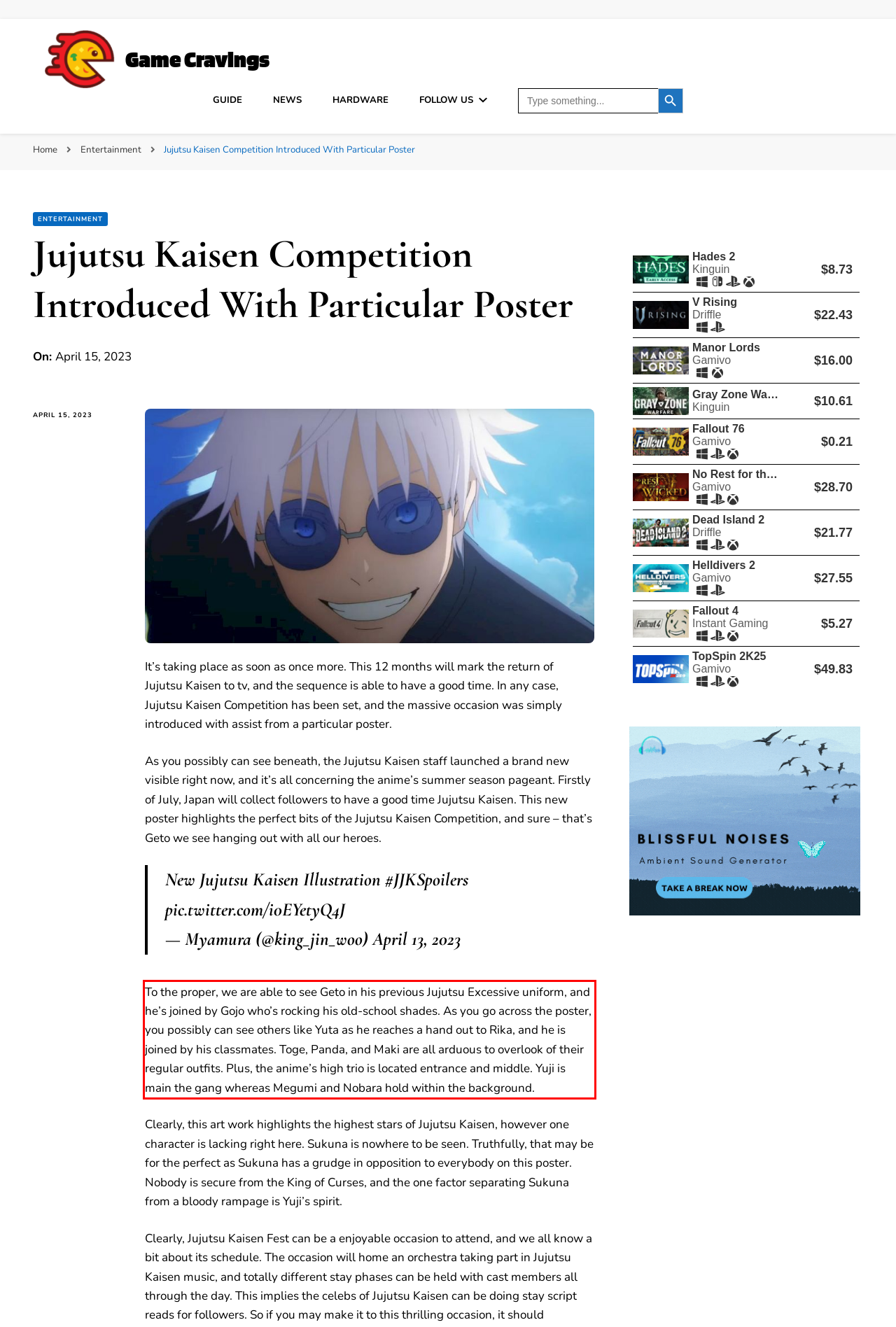Please examine the screenshot of the webpage and read the text present within the red rectangle bounding box.

To the proper, we are able to see Geto in his previous Jujutsu Excessive uniform, and he’s joined by Gojo who’s rocking his old-school shades. As you go across the poster, you possibly can see others like Yuta as he reaches a hand out to Rika, and he is joined by his classmates. Toge, Panda, and Maki are all arduous to overlook of their regular outfits. Plus, the anime’s high trio is located entrance and middle. Yuji is main the gang whereas Megumi and Nobara hold within the background.